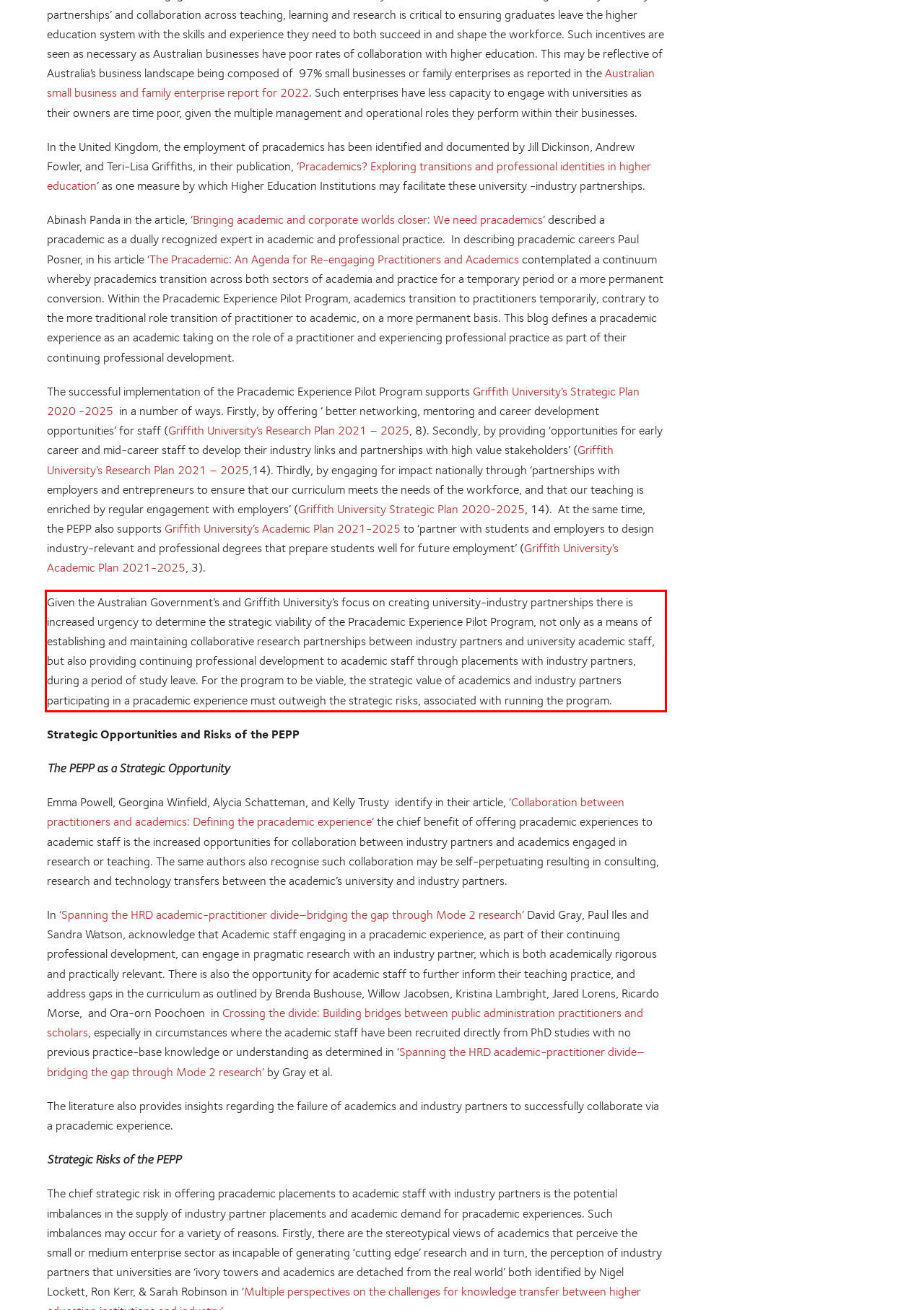Given the screenshot of the webpage, identify the red bounding box, and recognize the text content inside that red bounding box.

Given the Australian Government’s and Griffith University’s focus on creating university-industry partnerships there is increased urgency to determine the strategic viability of the Pracademic Experience Pilot Program, not only as a means of establishing and maintaining collaborative research partnerships between industry partners and university academic staff, but also providing continuing professional development to academic staff through placements with industry partners, during a period of study leave. For the program to be viable, the strategic value of academics and industry partners participating in a pracademic experience must outweigh the strategic risks, associated with running the program.